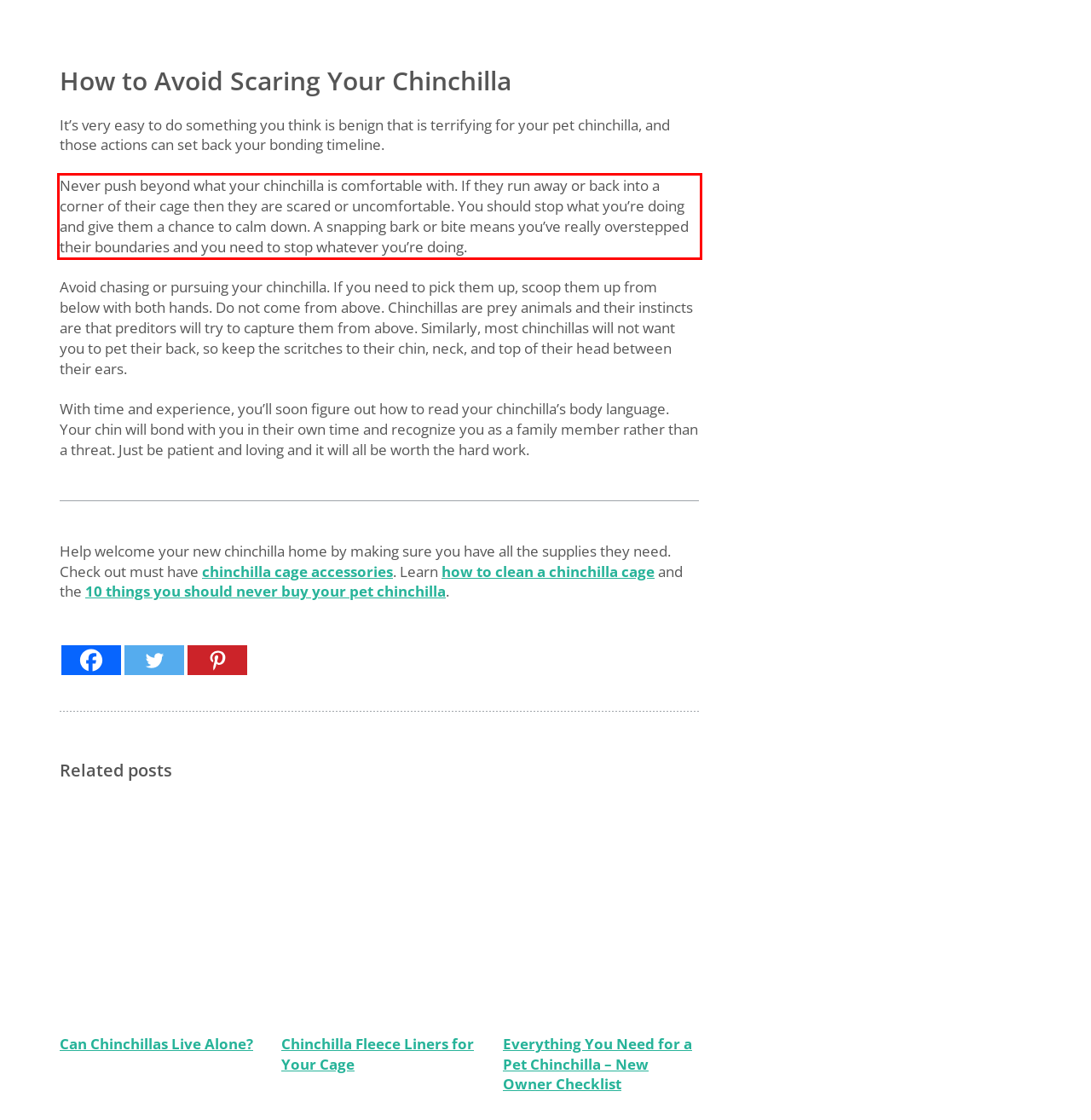Identify the text inside the red bounding box in the provided webpage screenshot and transcribe it.

Never push beyond what your chinchilla is comfortable with. If they run away or back into a corner of their cage then they are scared or uncomfortable. You should stop what you’re doing and give them a chance to calm down. A snapping bark or bite means you’ve really overstepped their boundaries and you need to stop whatever you’re doing.